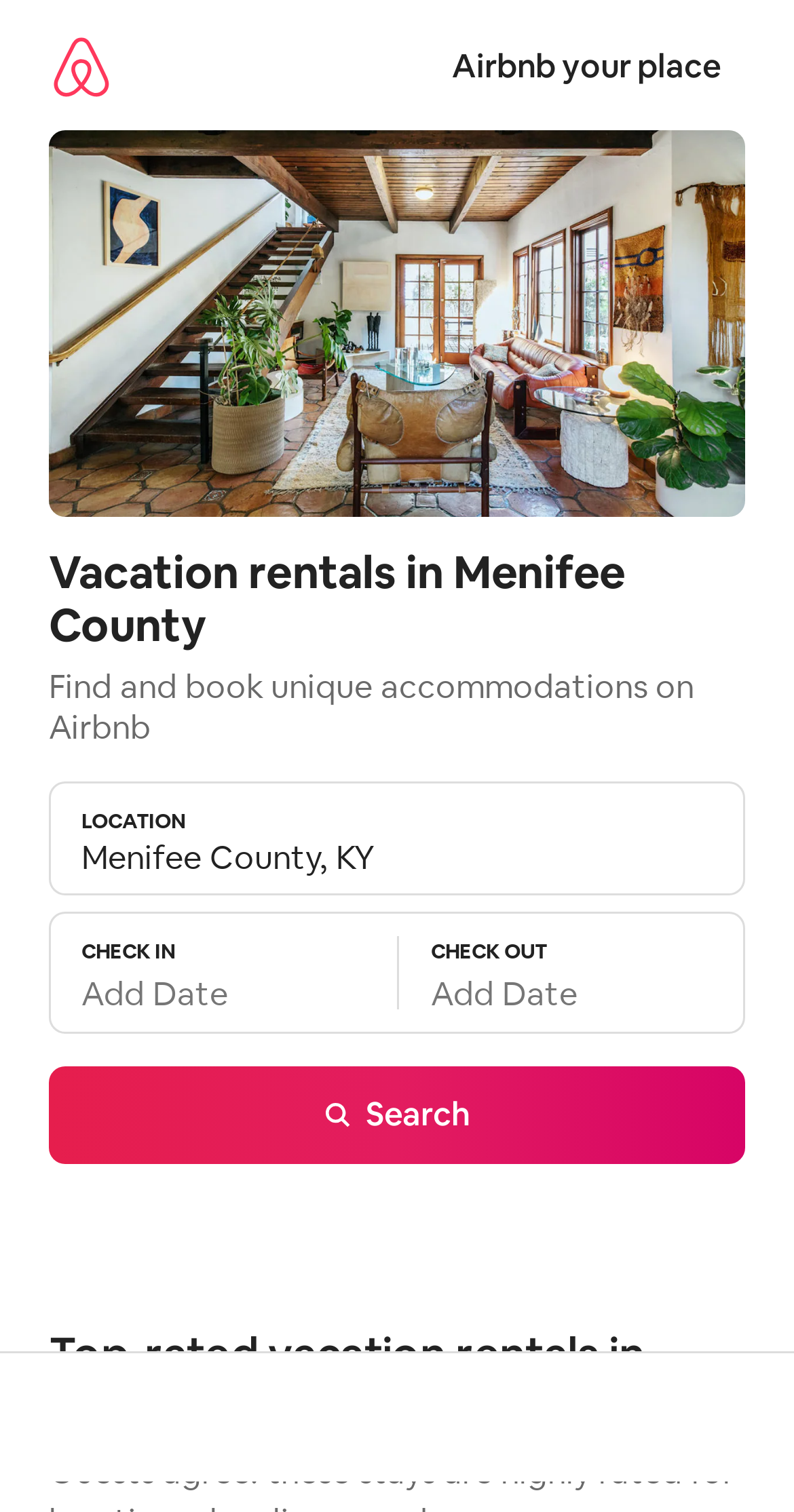Give a one-word or short phrase answer to the question: 
How many countries are supported by this website?

191